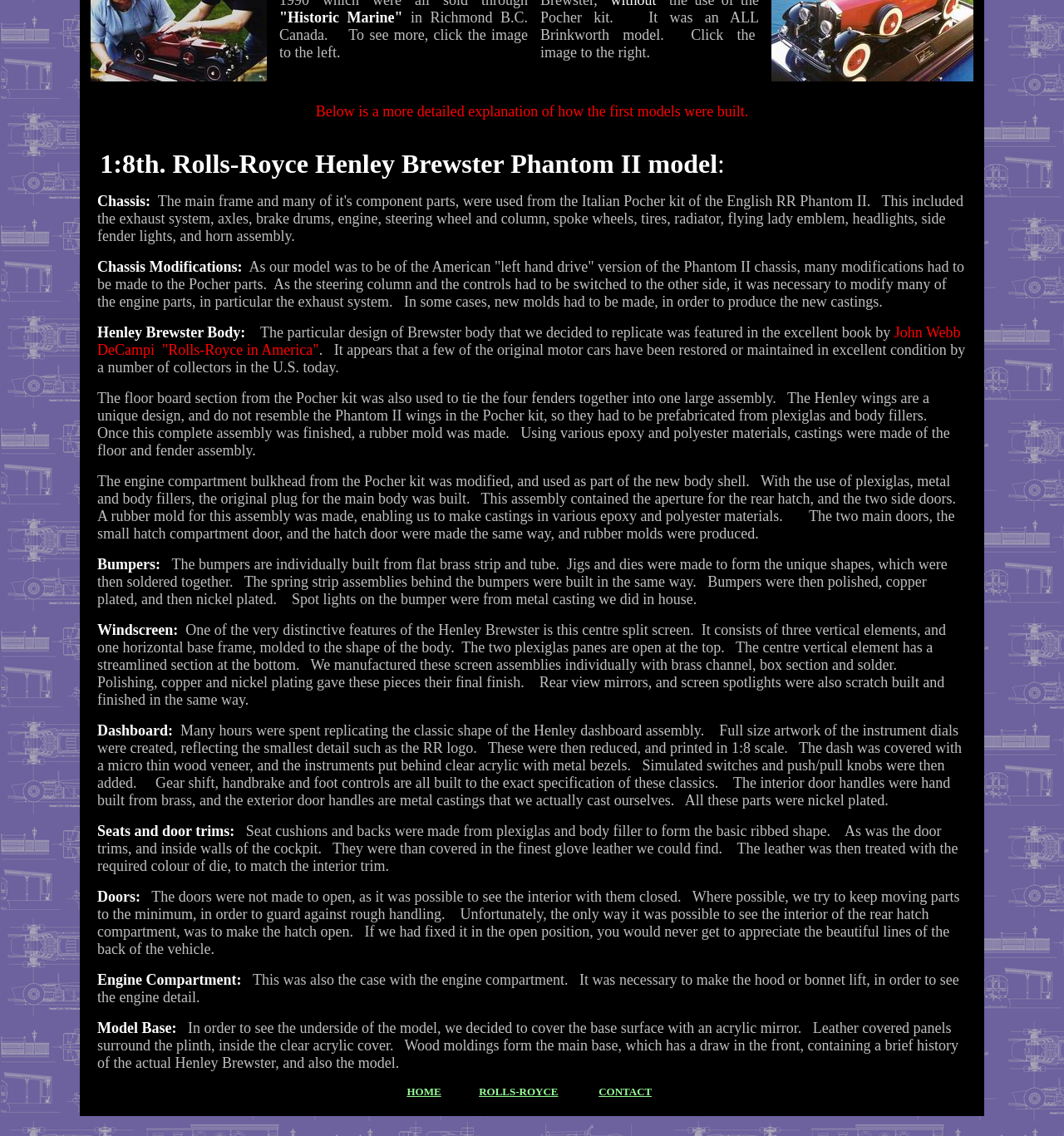Why are the doors not made to open?
Give a detailed and exhaustive answer to the question.

According to the text, the doors were not made to open in order to guard against rough handling. This suggests that the model is designed to be displayed in a fixed state, rather than being interactive.